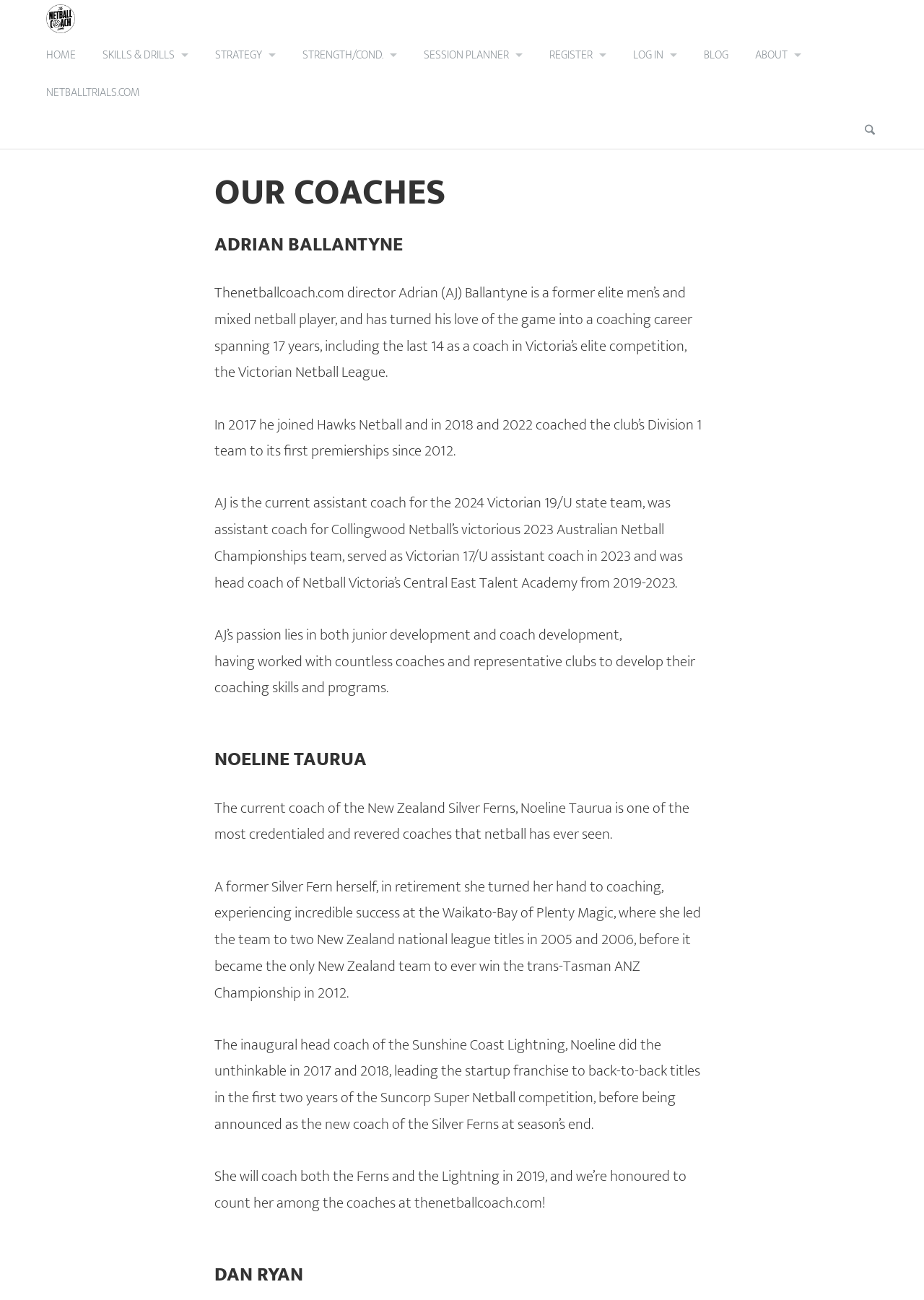Please find the bounding box coordinates of the element that you should click to achieve the following instruction: "Search 5RB". The coordinates should be presented as four float numbers between 0 and 1: [left, top, right, bottom].

None